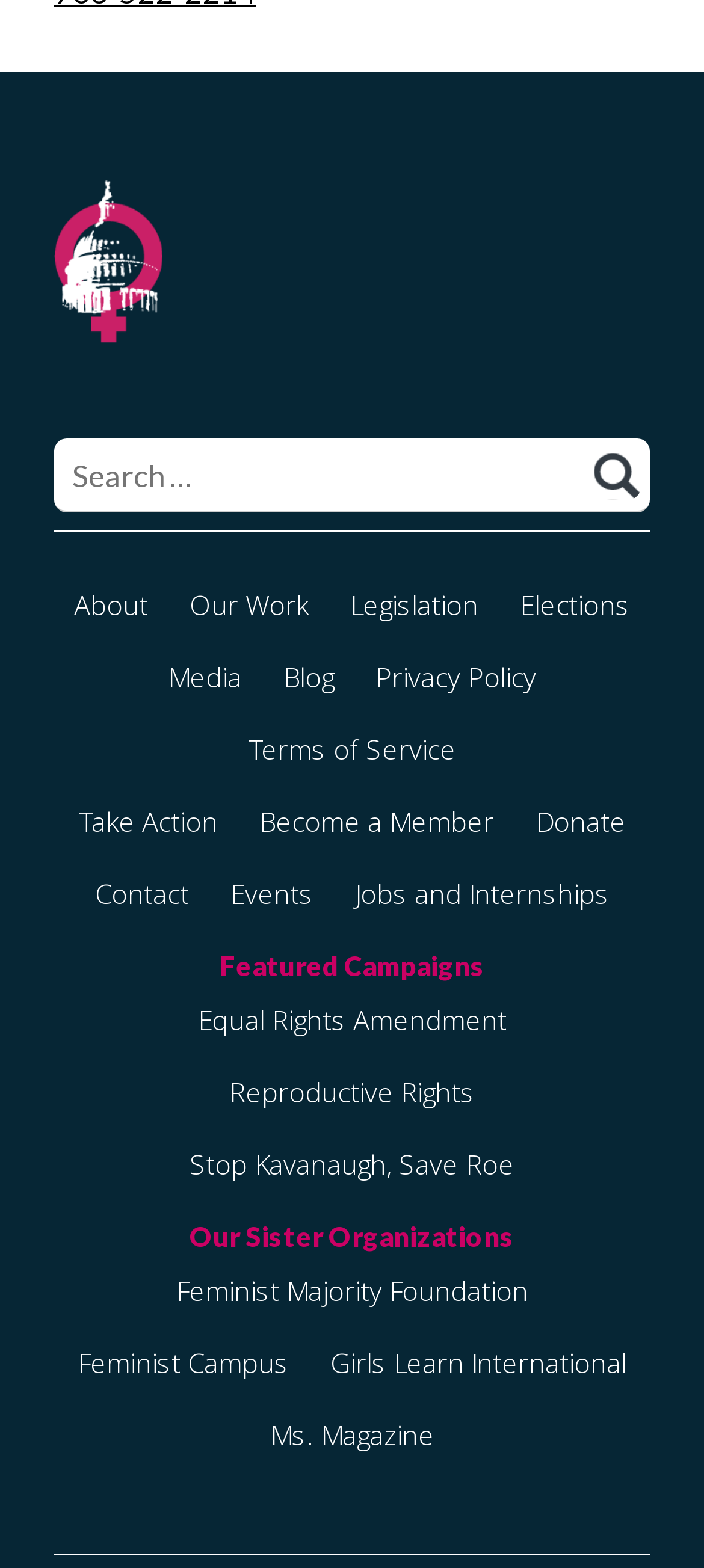Indicate the bounding box coordinates of the element that needs to be clicked to satisfy the following instruction: "Go to home page". The coordinates should be four float numbers between 0 and 1, i.e., [left, top, right, bottom].

None